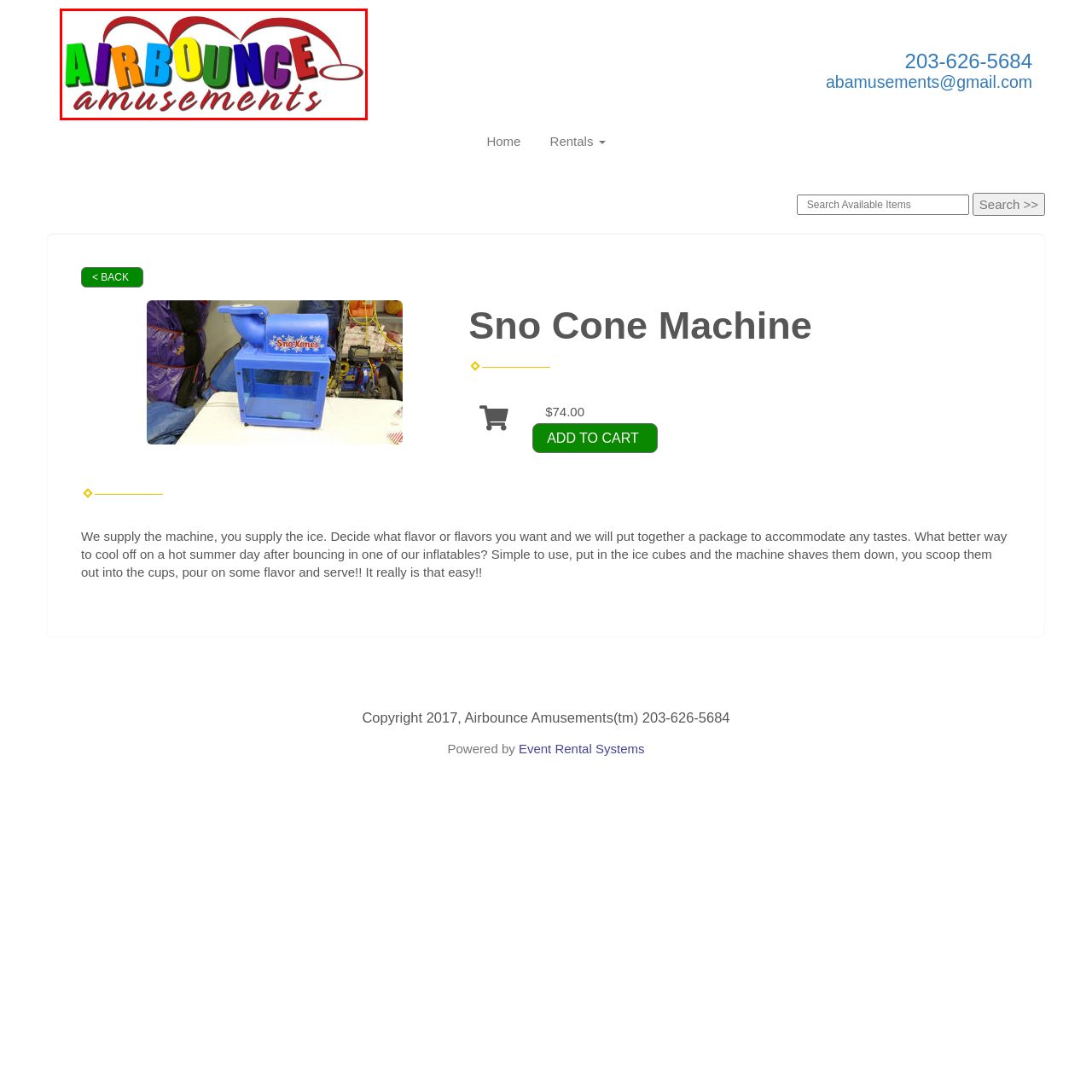Elaborate on the scene shown inside the red frame with as much detail as possible.

The image features a vibrant and colorful logo for "Airbounce Amusements." The design showcases the word "AIRBOUNCE" prominently in large, bold, and multicolored letters, reflecting a playful and energetic atmosphere. The letters range from yellow to orange, green, blue, and purple, capturing attention and evoking a sense of fun. Below the main title, the word "amusements" appears in a more understated style, using a flowing, red font that complements the playful theme. The logo also includes whimsical, arc-like elements in red, adding a dynamic touch that suggests movement and excitement, perfect for a company focused on entertainment and outdoor activities.